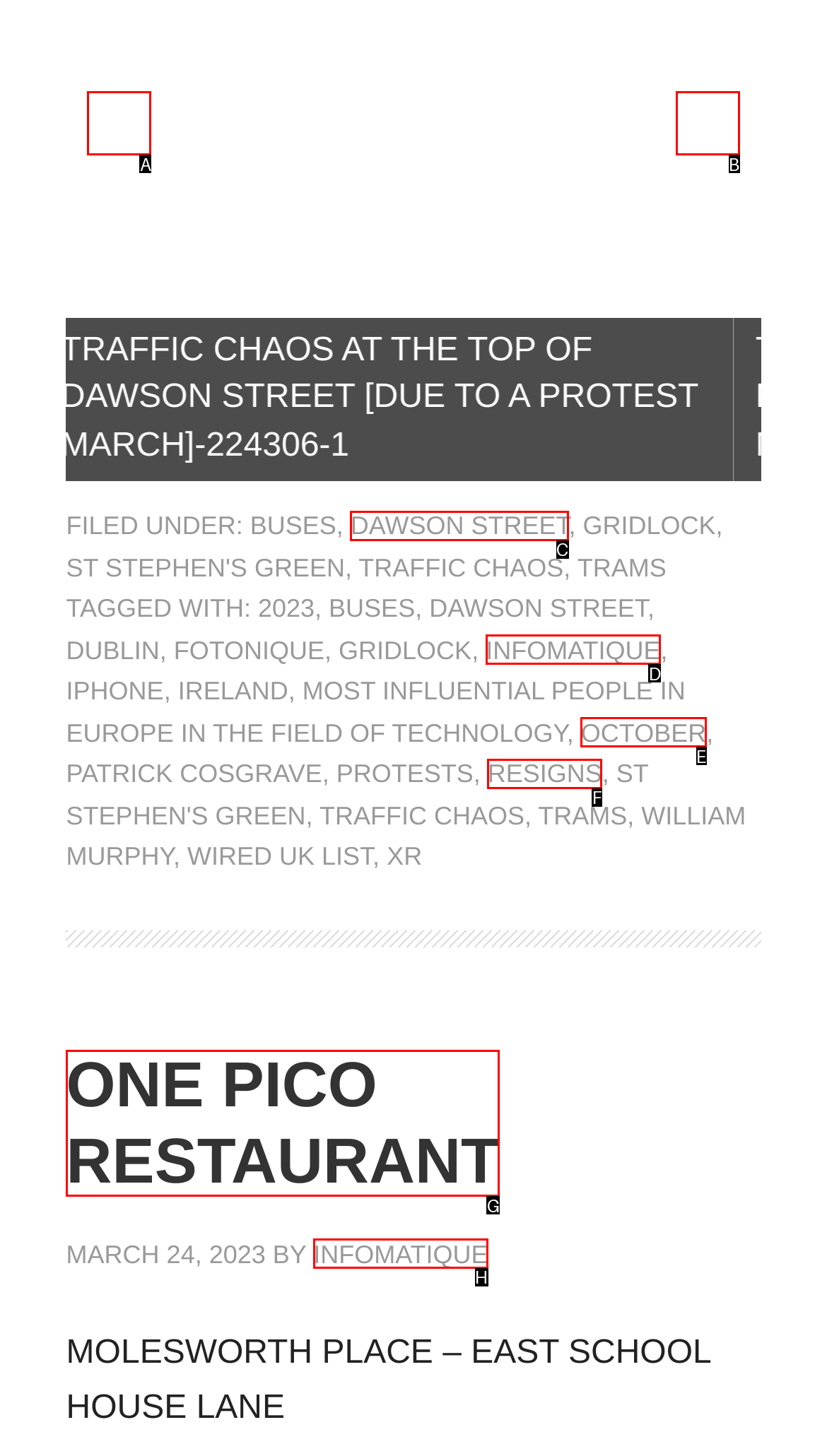Choose the HTML element that should be clicked to accomplish the task: Click on the 'INFOMATIQUE' link. Answer with the letter of the chosen option.

H